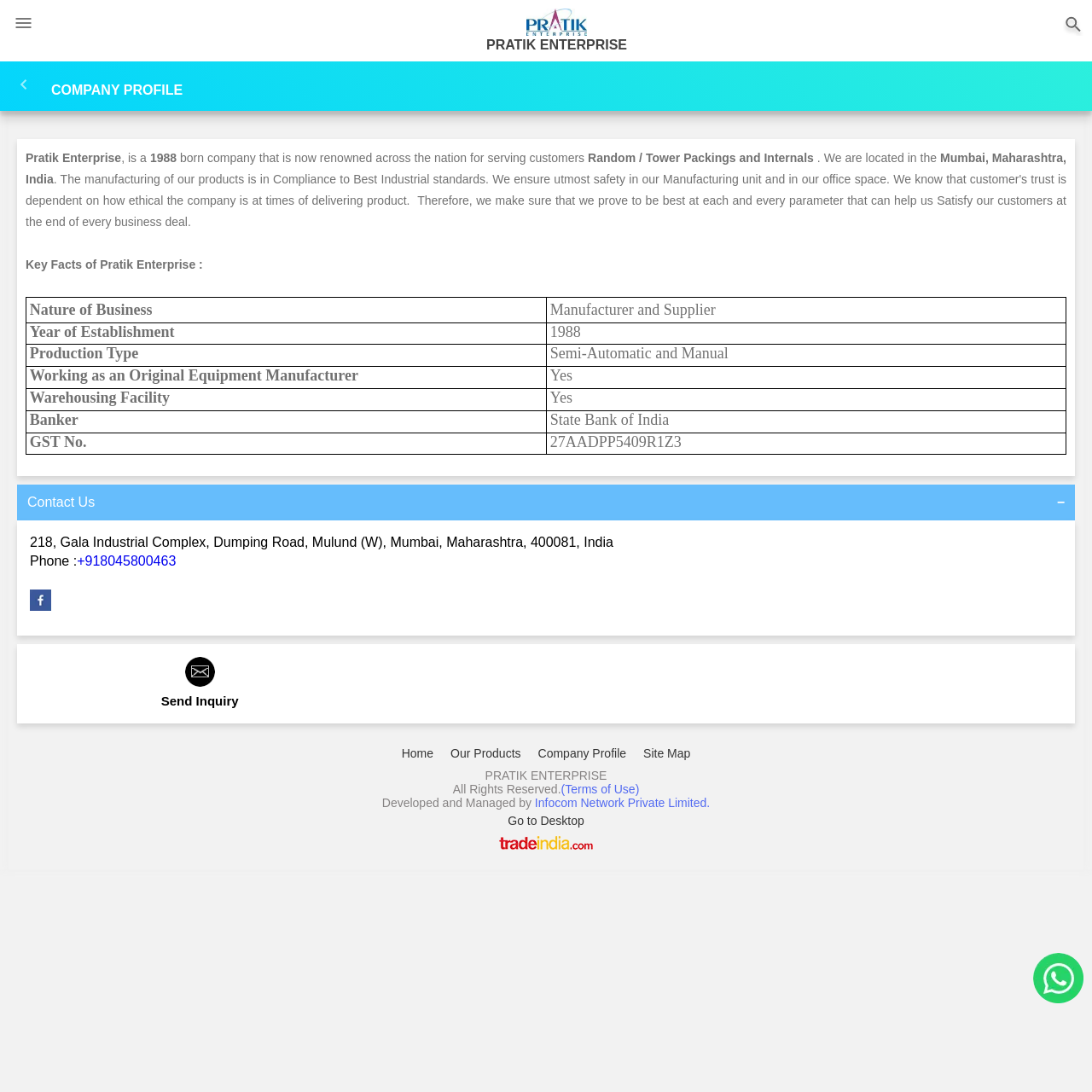What is the company name?
Answer the question with a detailed and thorough explanation.

The company name is mentioned in the heading 'COMPANY PROFILE' and also in the static text 'Pratik Enterprise' which is located at the top of the webpage.